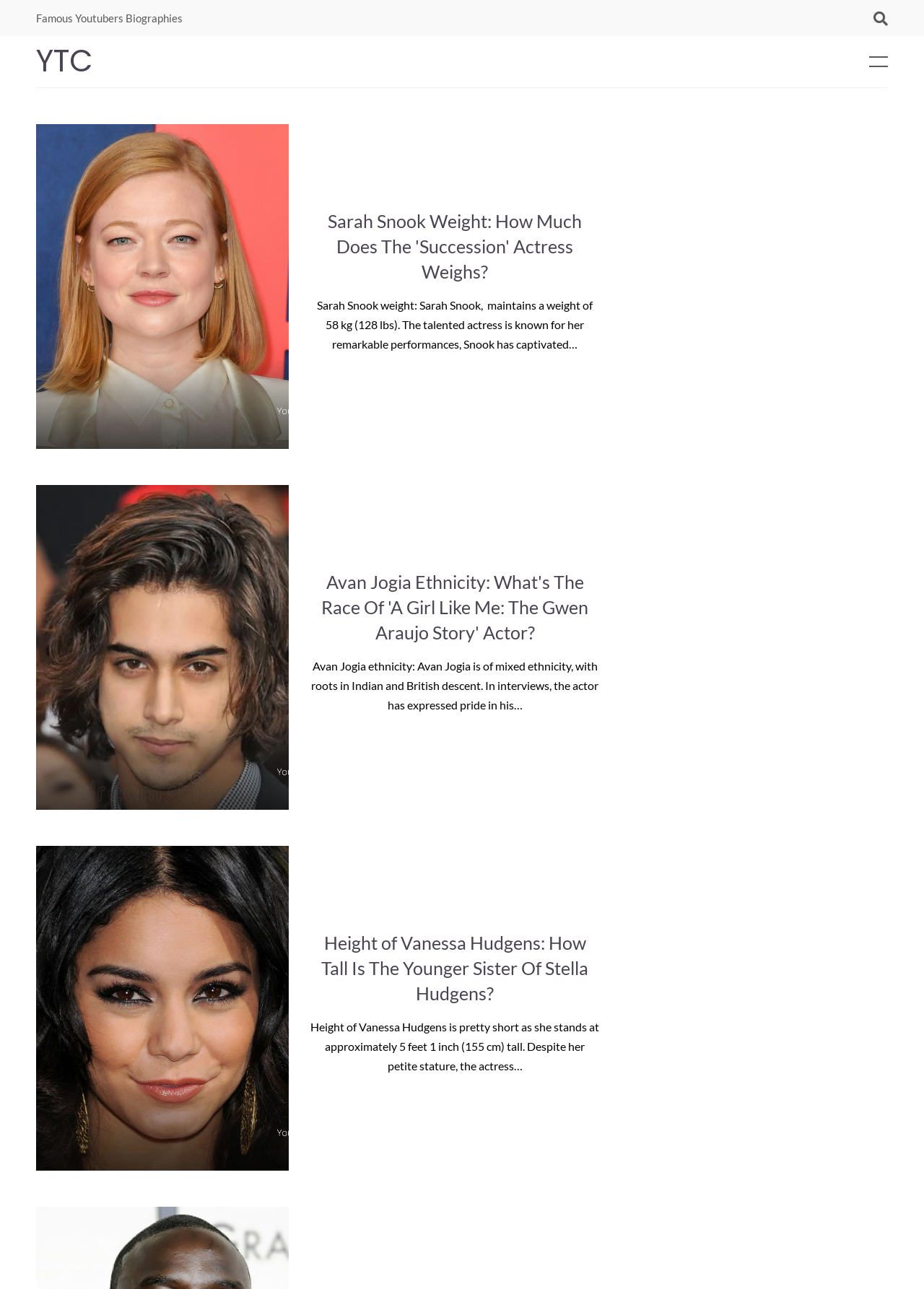Answer the question below in one word or phrase:
What is the occupation of Sarah Snook?

Actress